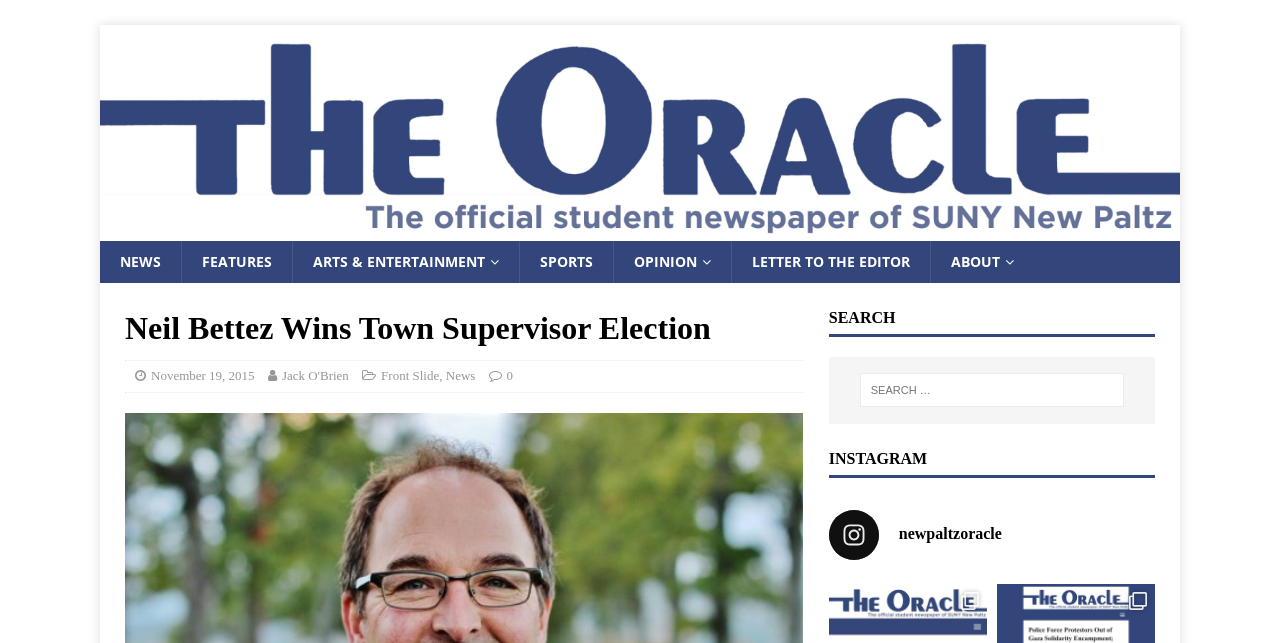What is the name of the winner of the town supervisor race?
Observe the image and answer the question with a one-word or short phrase response.

Neil Bettez